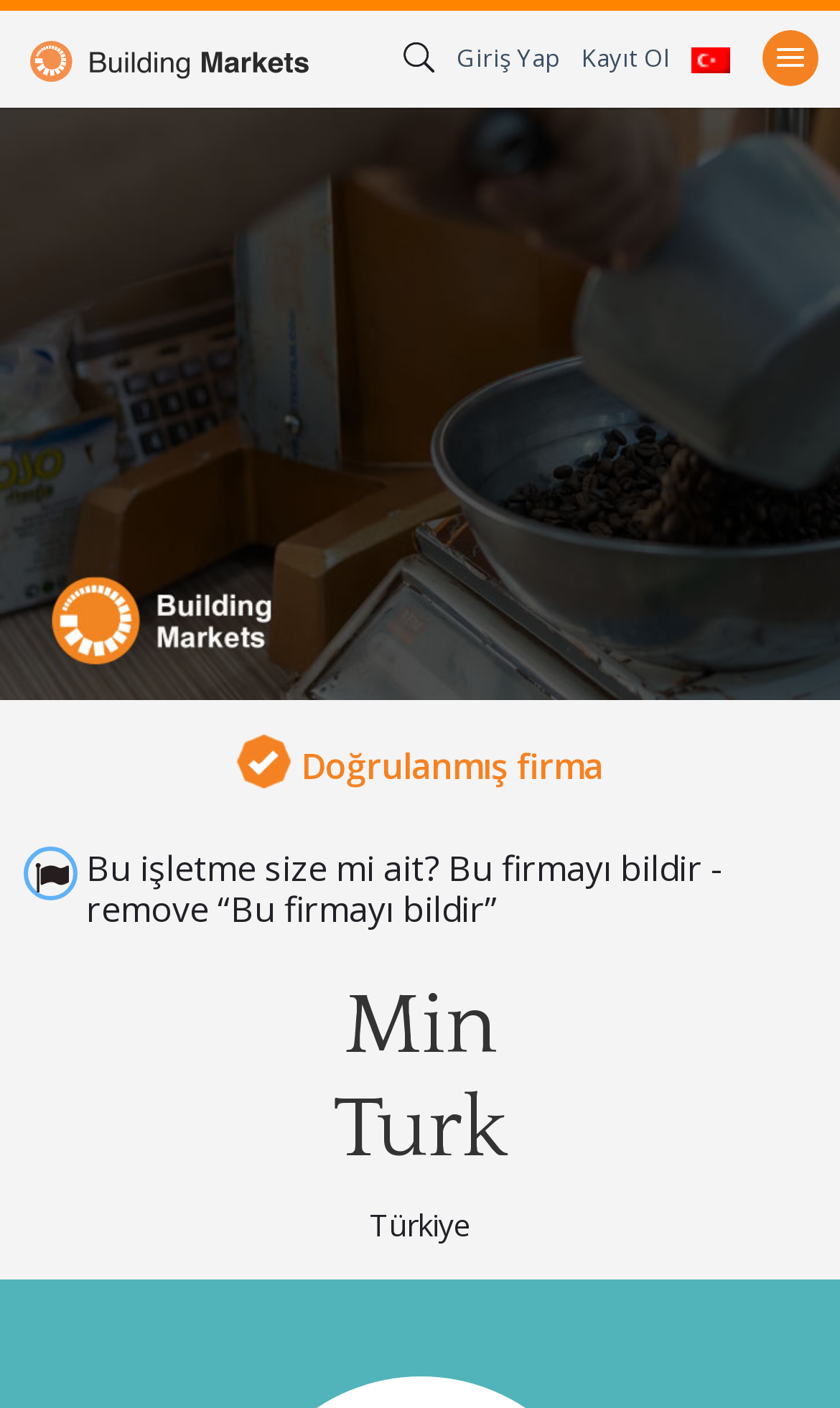What can users do with their own firm on this webpage?
Using the image as a reference, give a one-word or short phrase answer.

Claim or report